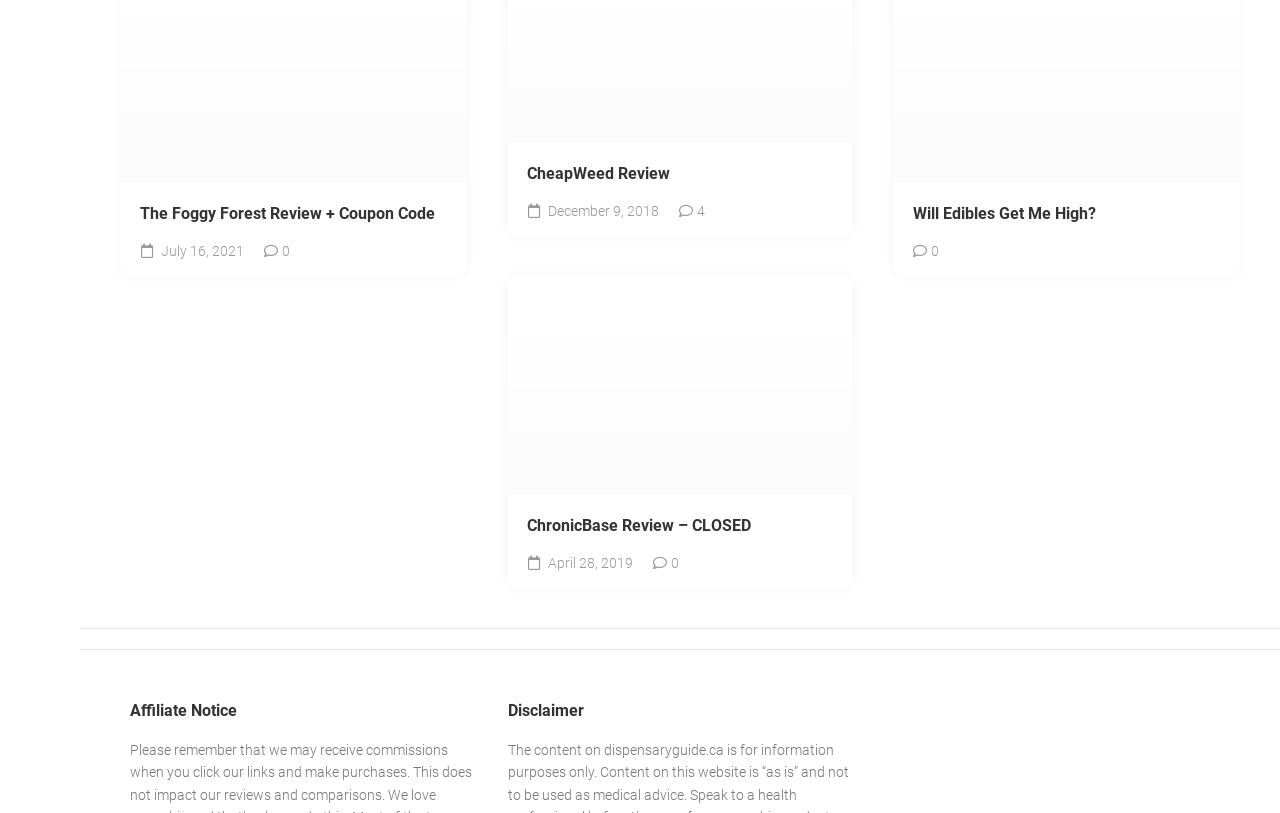Please provide the bounding box coordinates for the element that needs to be clicked to perform the instruction: "Read the 'Review of ChronicBase Online Dispensary' article". The coordinates must consist of four float numbers between 0 and 1, formatted as [left, top, right, bottom].

[0.396, 0.34, 0.667, 0.609]